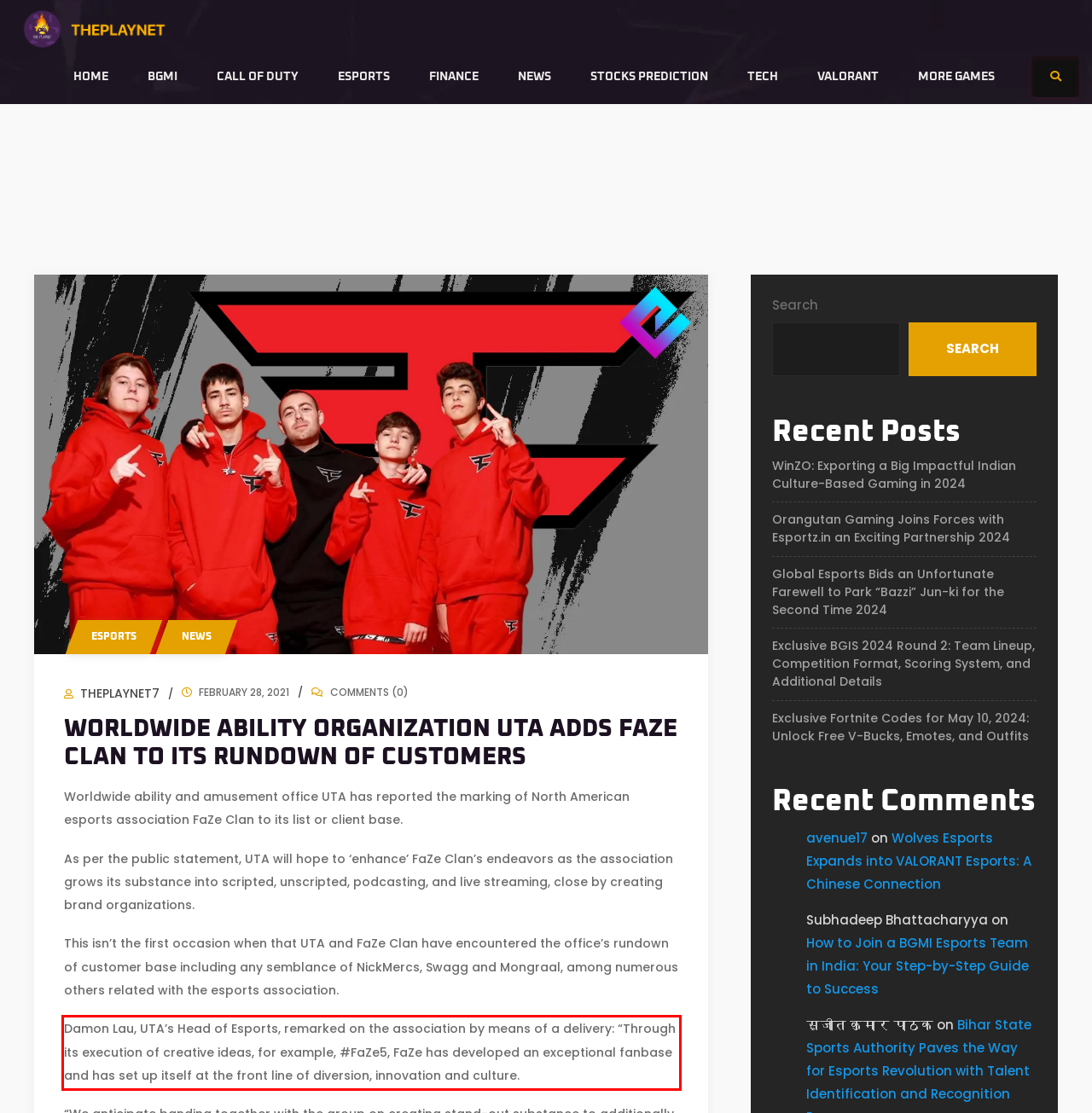Observe the screenshot of the webpage, locate the red bounding box, and extract the text content within it.

Damon Lau, UTA’s Head of Esports, remarked on the association by means of a delivery: “Through its execution of creative ideas, for example, #FaZe5, FaZe has developed an exceptional fanbase and has set up itself at the front line of diversion, innovation and culture.